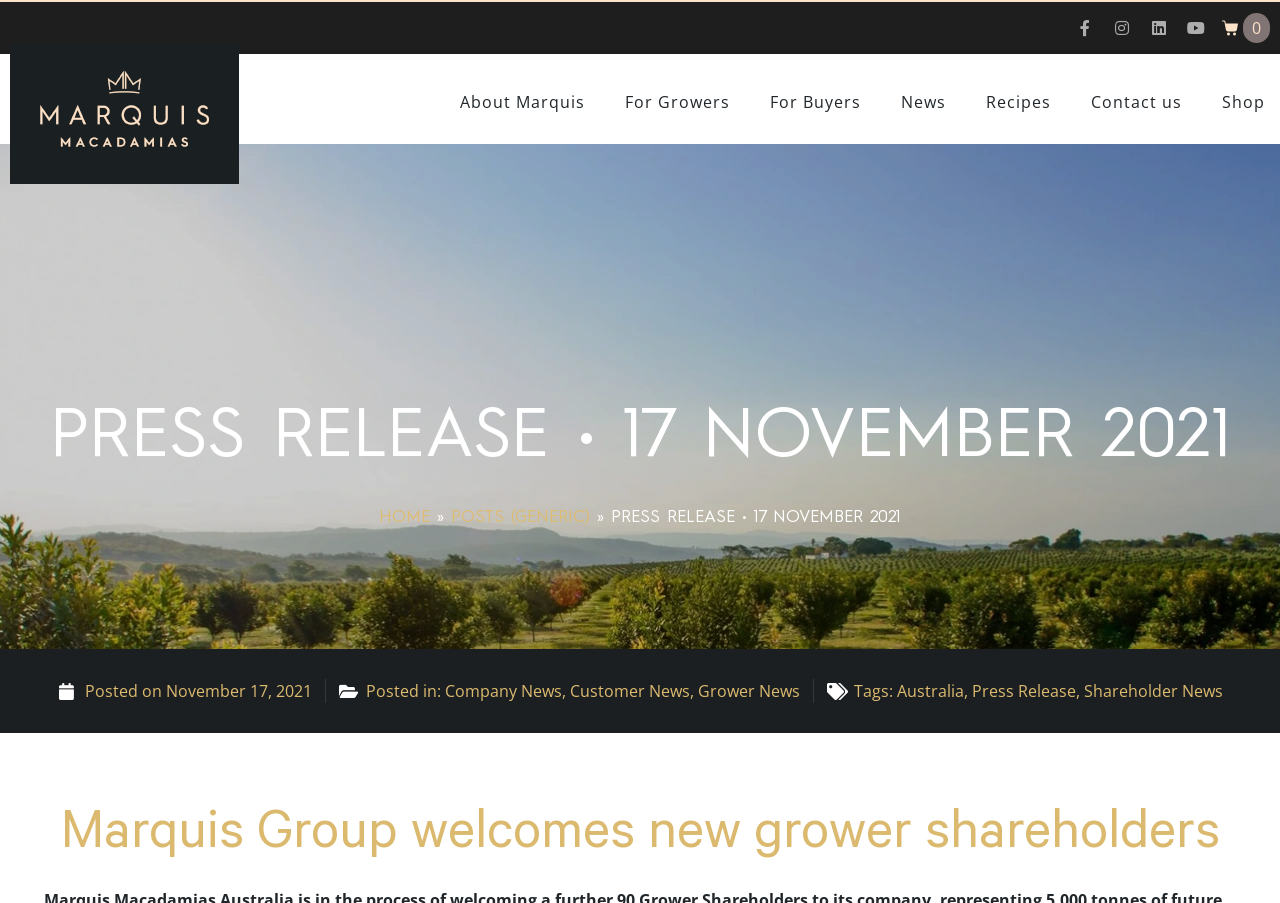What are the categories of news?
Identify the answer in the screenshot and reply with a single word or phrase.

Company News, Customer News, Grower News